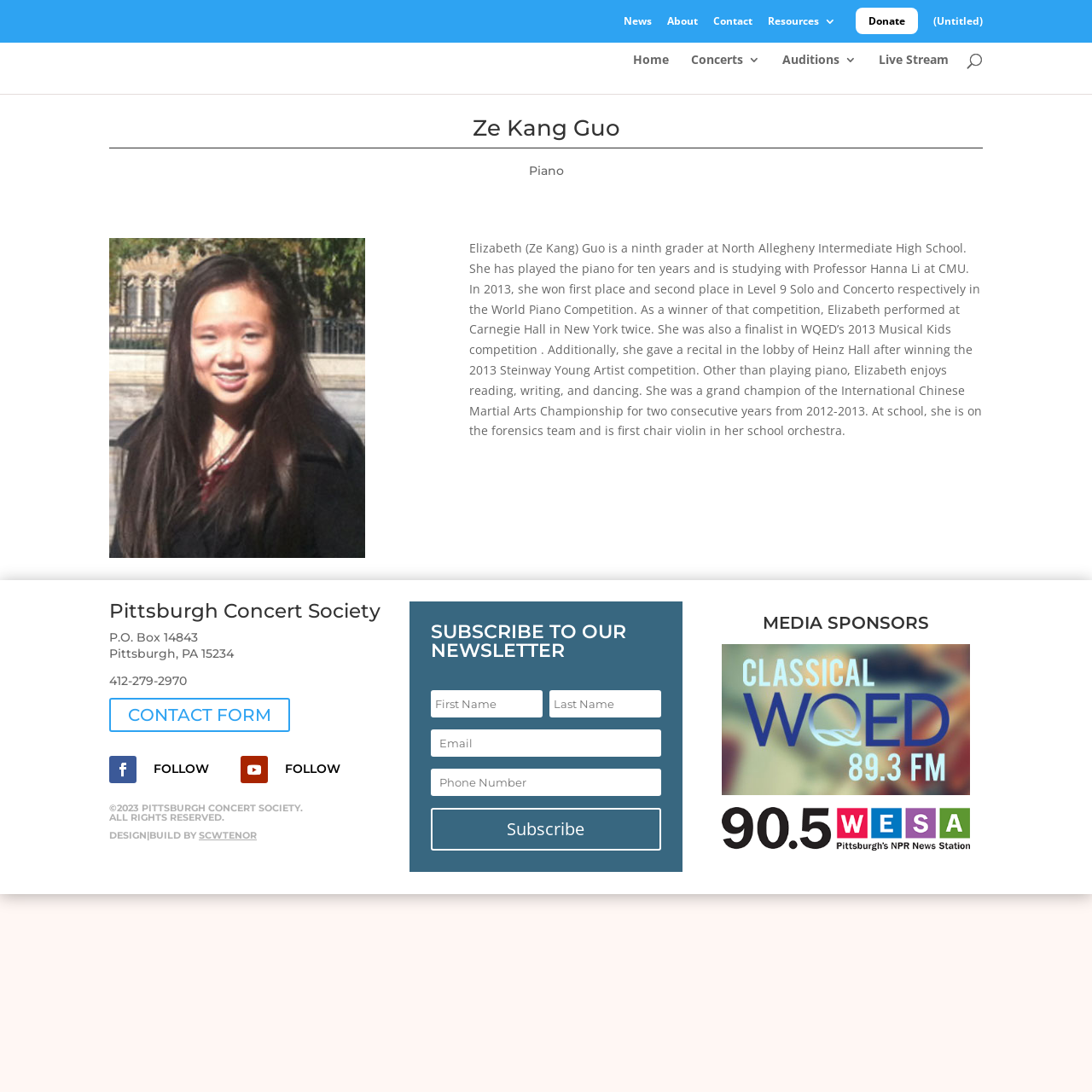Given the element description Resources, predict the bounding box coordinates for the UI element in the webpage screenshot. The format should be (top-left x, top-left y, bottom-right x, bottom-right y), and the values should be between 0 and 1.

[0.703, 0.015, 0.766, 0.031]